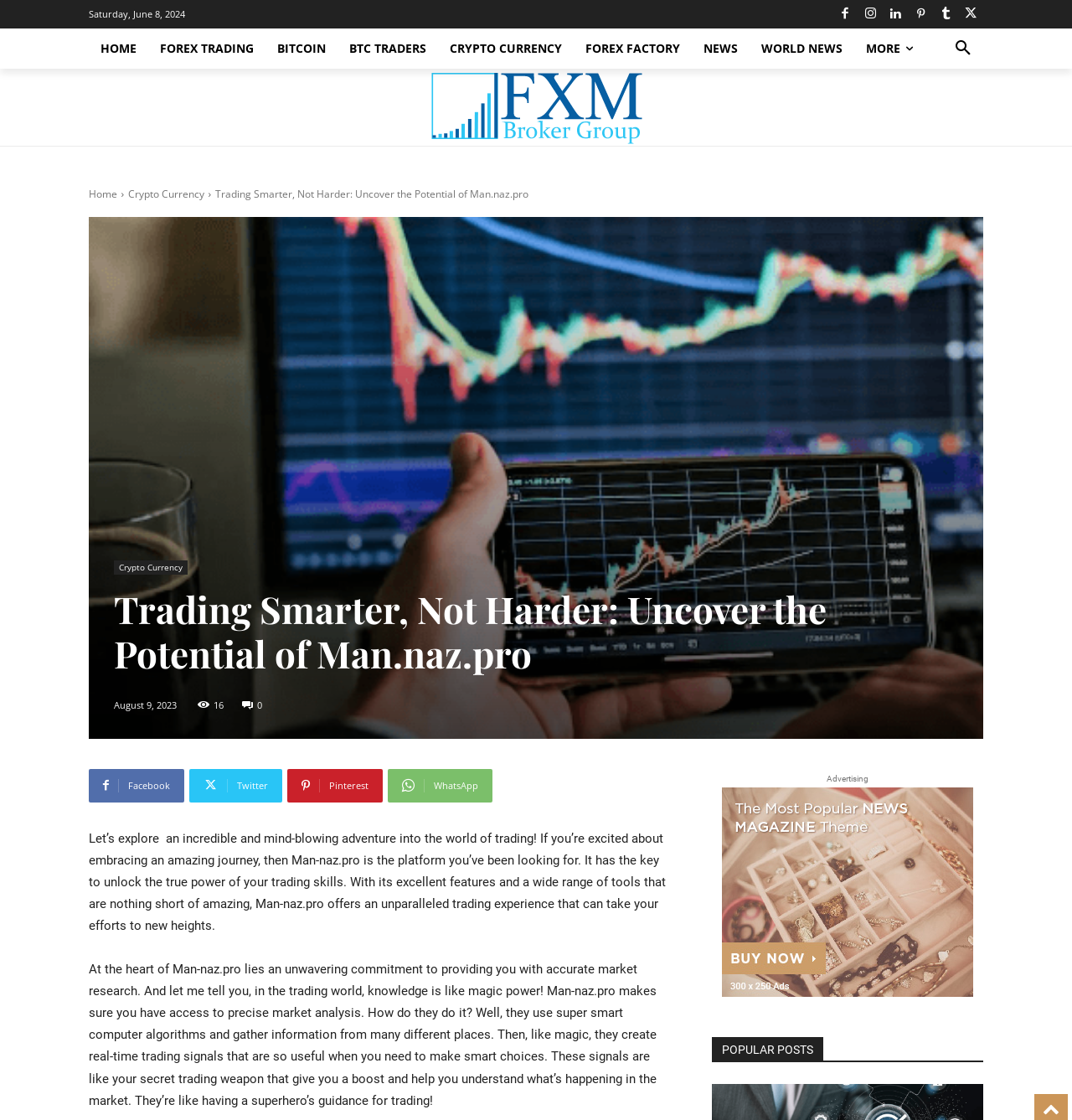Using floating point numbers between 0 and 1, provide the bounding box coordinates in the format (top-left x, top-left y, bottom-right x, bottom-right y). Locate the UI element described here: Facebook

[0.777, 0.001, 0.8, 0.024]